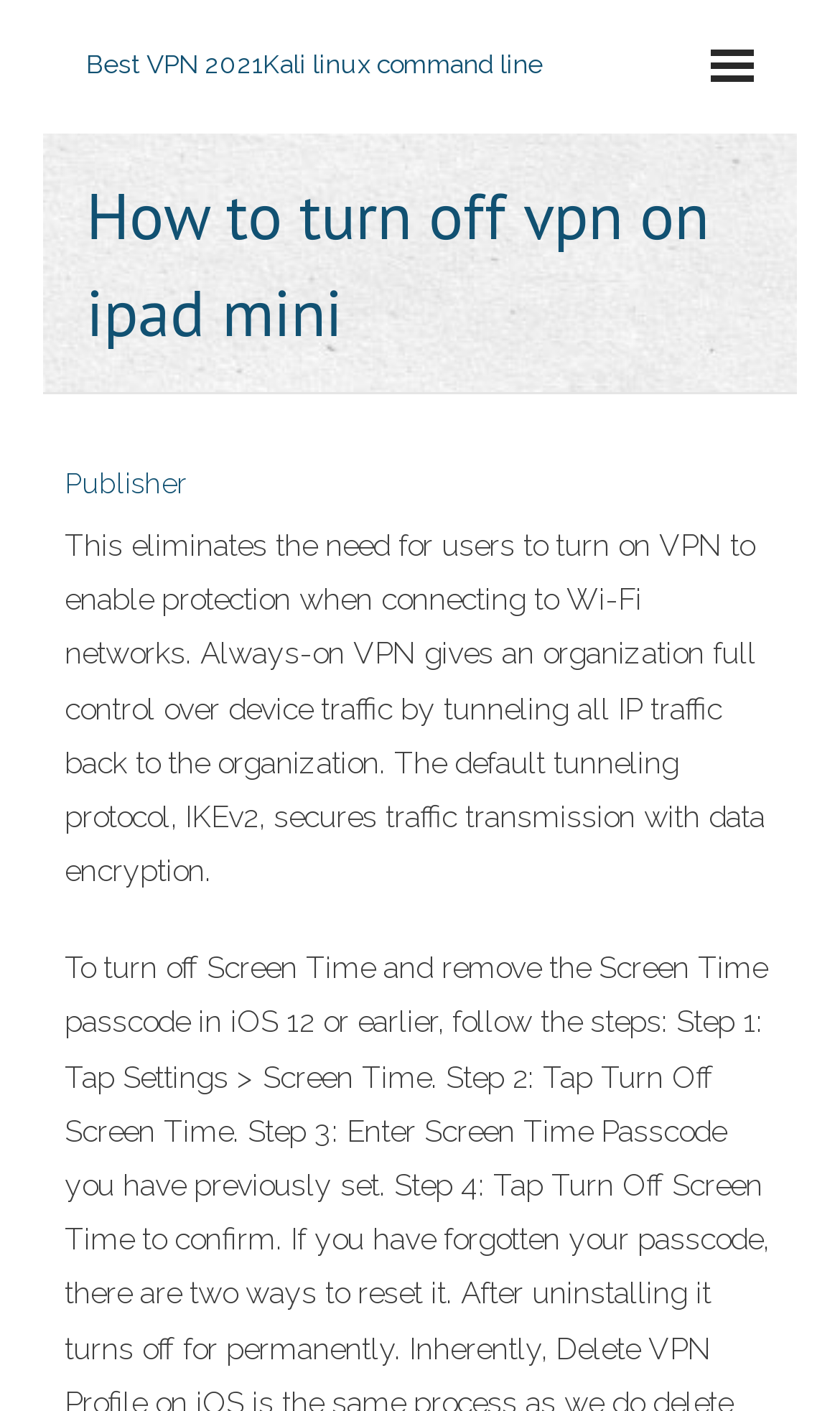What is the benefit of Always-on VPN for organizations?
Using the visual information, reply with a single word or short phrase.

Full control